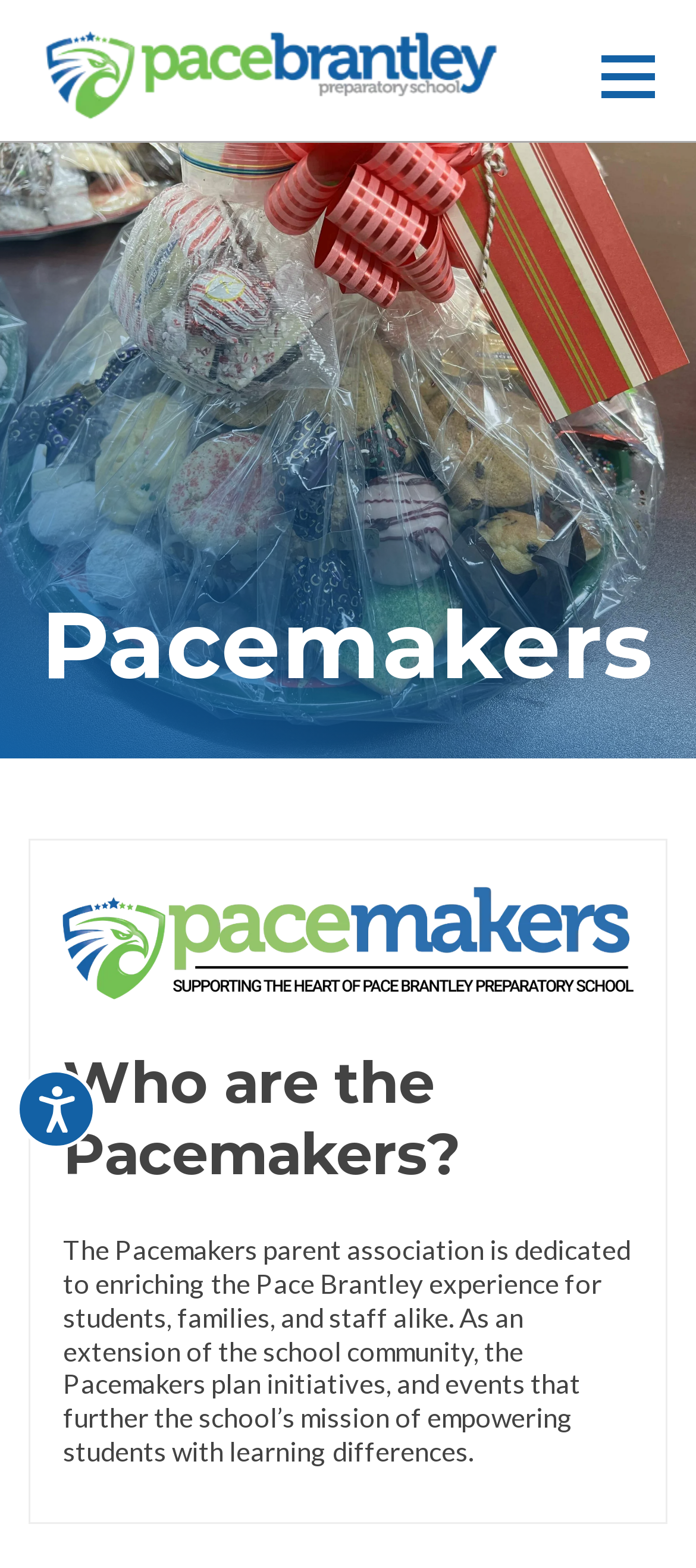Kindly respond to the following question with a single word or a brief phrase: 
What is the name of the school?

Pace Brantley